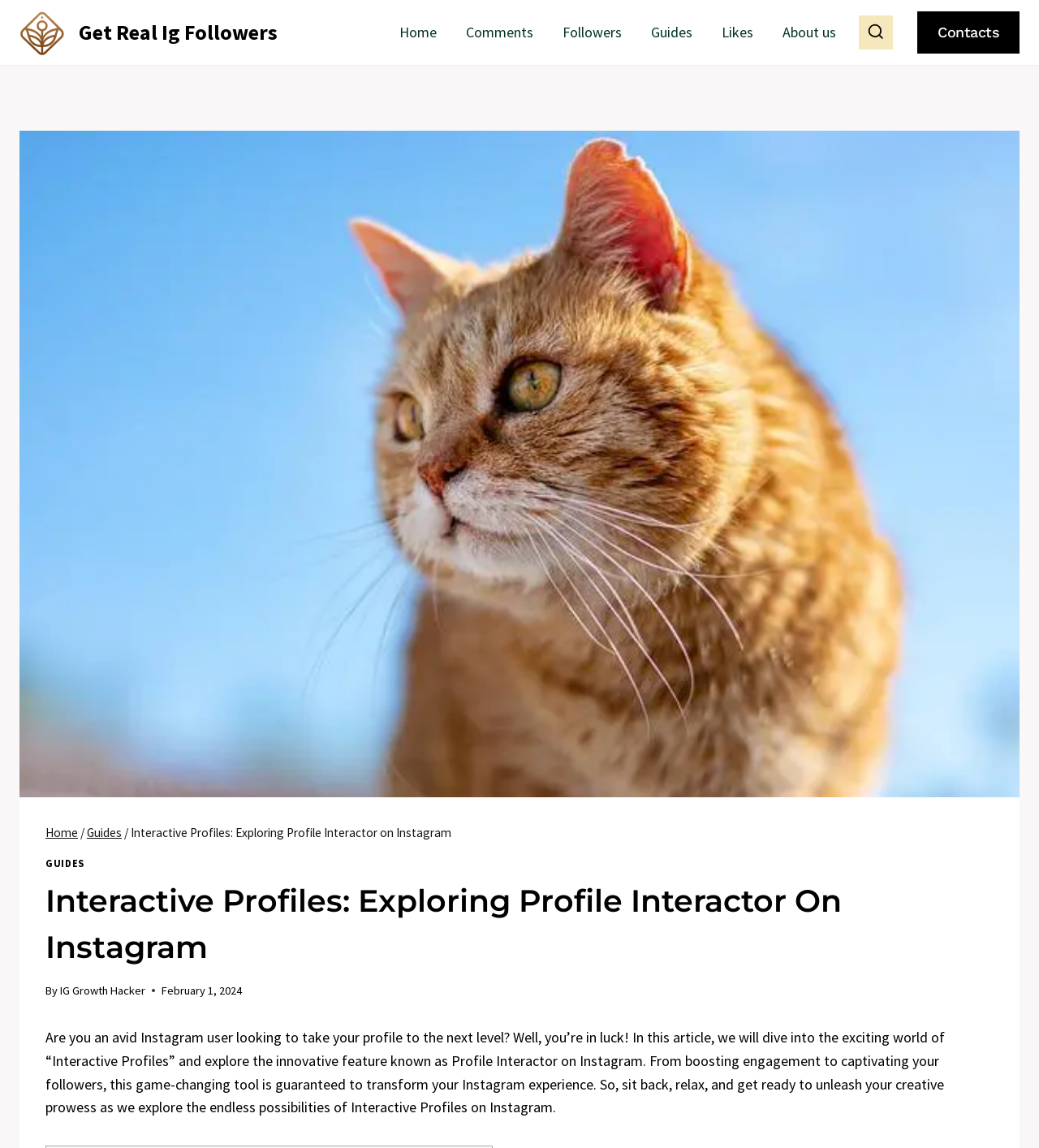When was the article published?
Answer the question using a single word or phrase, according to the image.

February 1, 2024